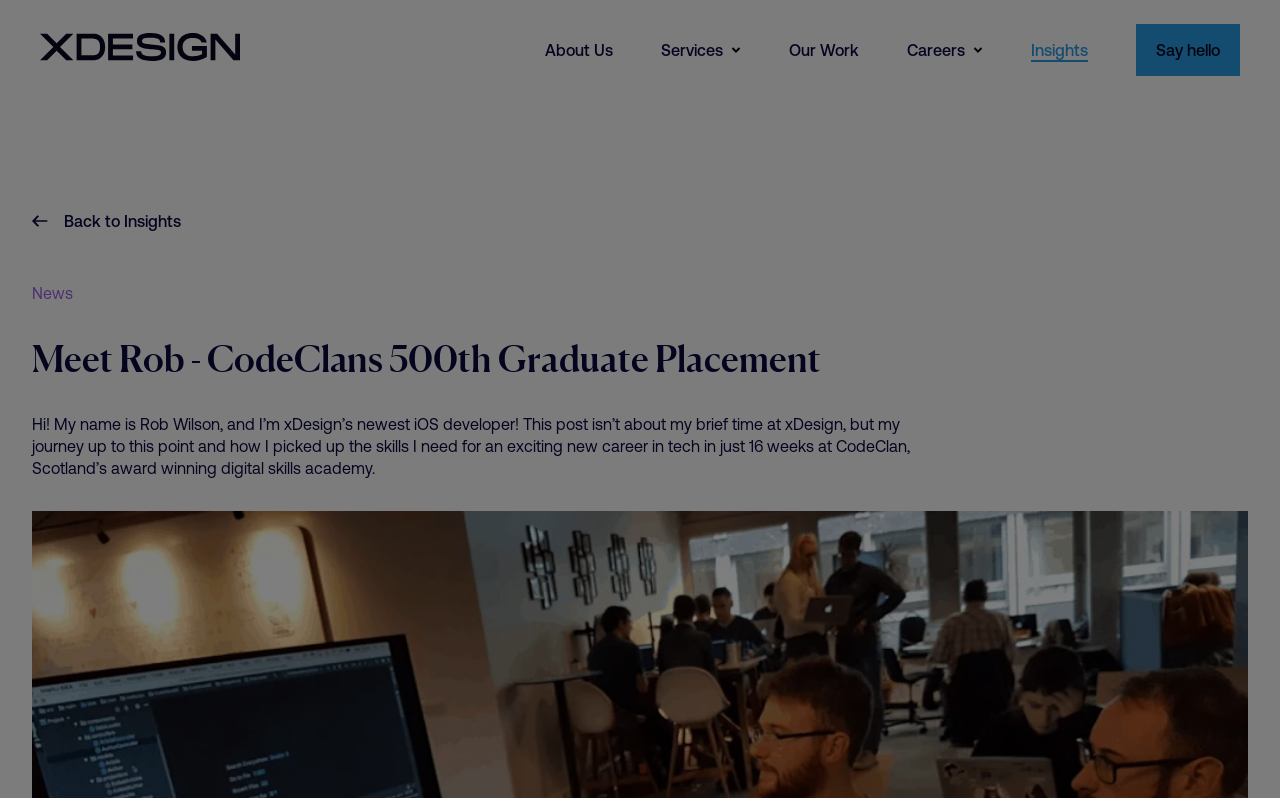What is Rob's profession?
Based on the image, respond with a single word or phrase.

iOS developer